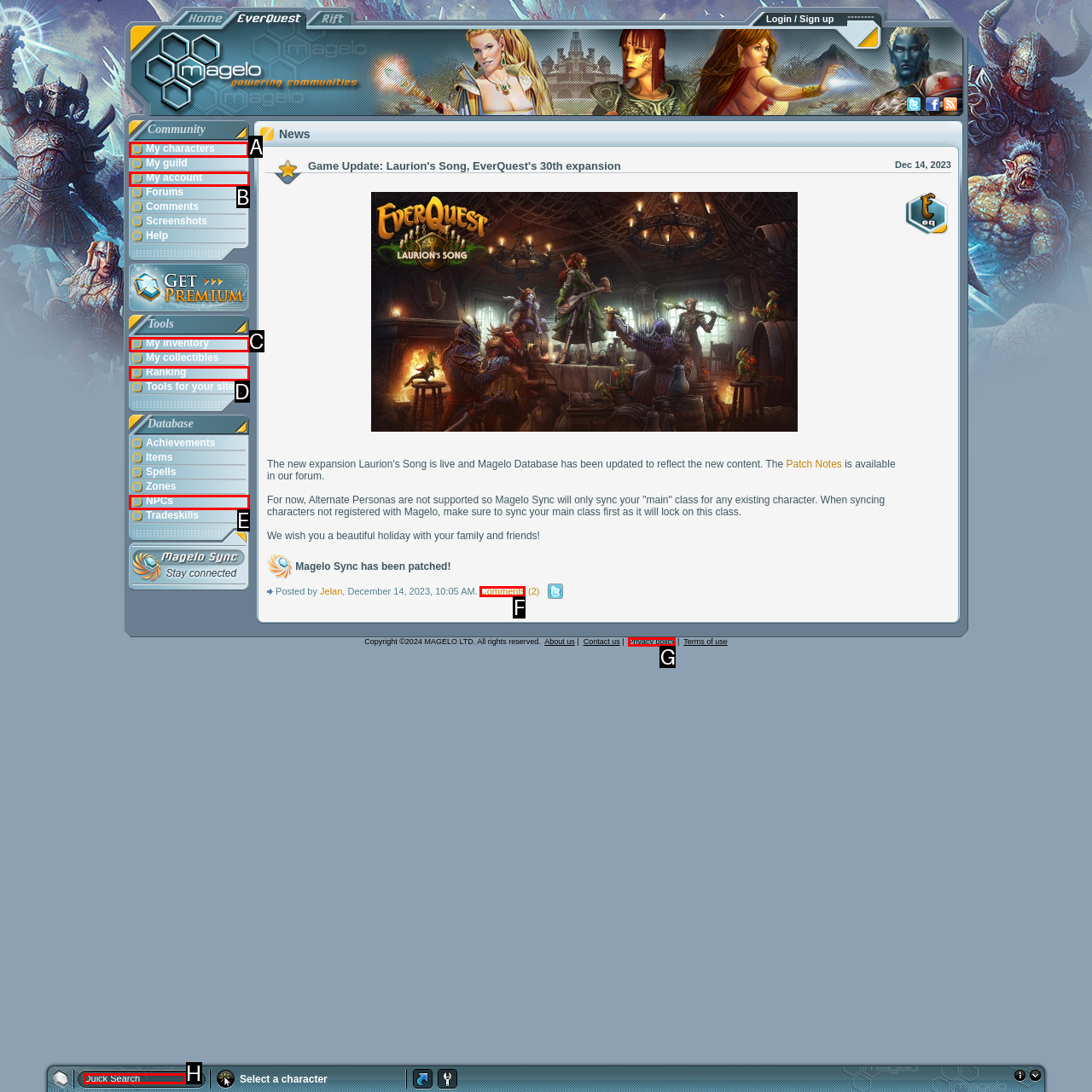Indicate the UI element to click to perform the task: Go to the home page. Reply with the letter corresponding to the chosen element.

None